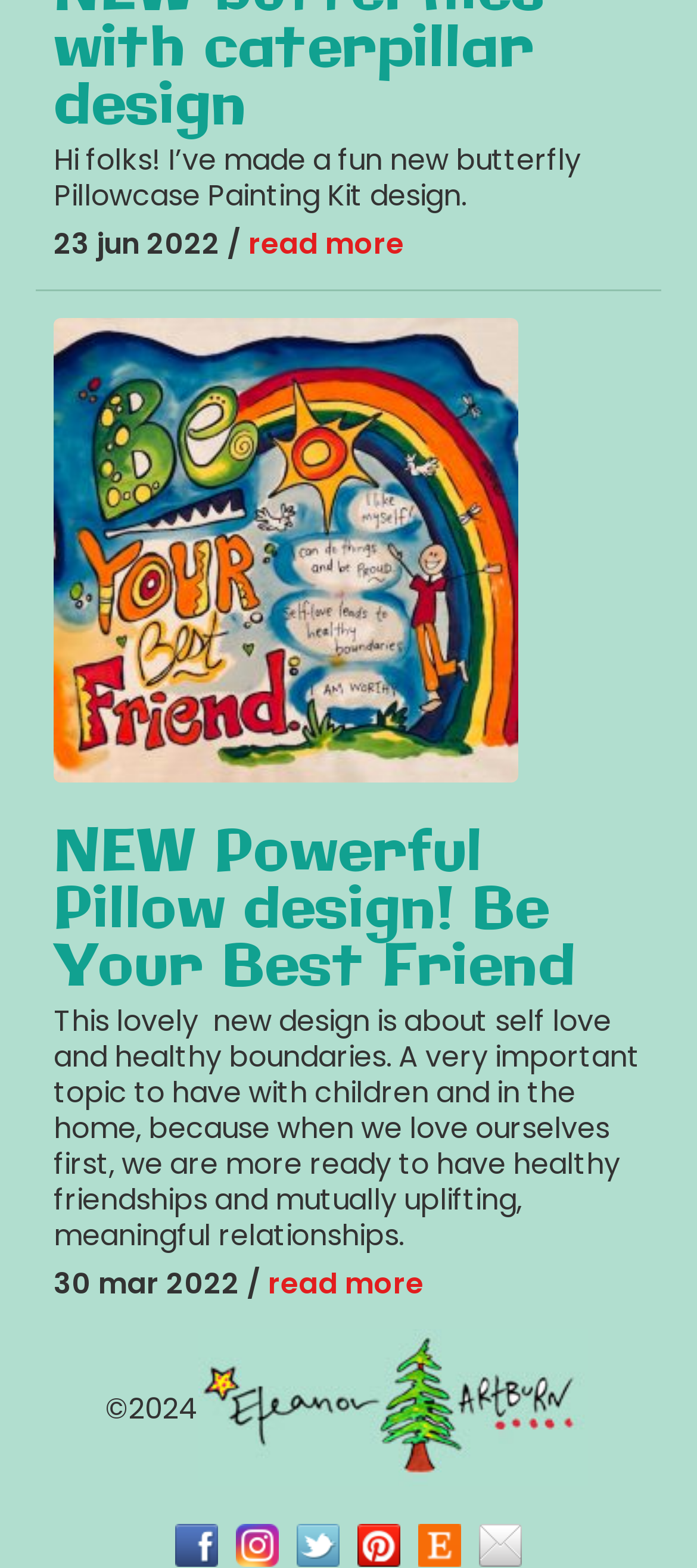How many links are at the bottom of the page?
Please describe in detail the information shown in the image to answer the question.

I counted the number of links at the bottom of the page, which are represented by the '©2024' and the five links with no text.